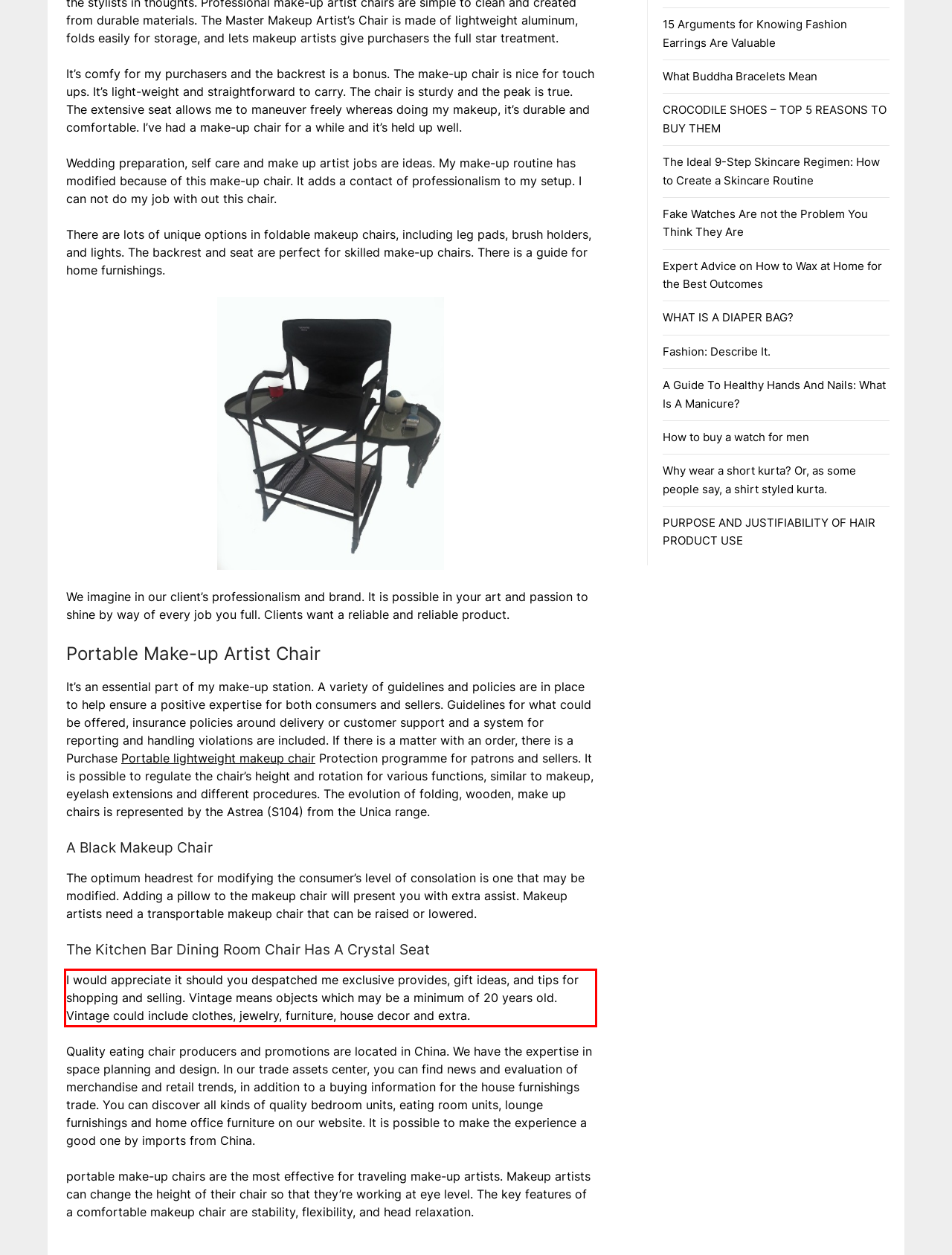Please examine the screenshot of the webpage and read the text present within the red rectangle bounding box.

I would appreciate it should you despatched me exclusive provides, gift ideas, and tips for shopping and selling. Vintage means objects which may be a minimum of 20 years old. Vintage could include clothes, jewelry, furniture, house decor and extra.